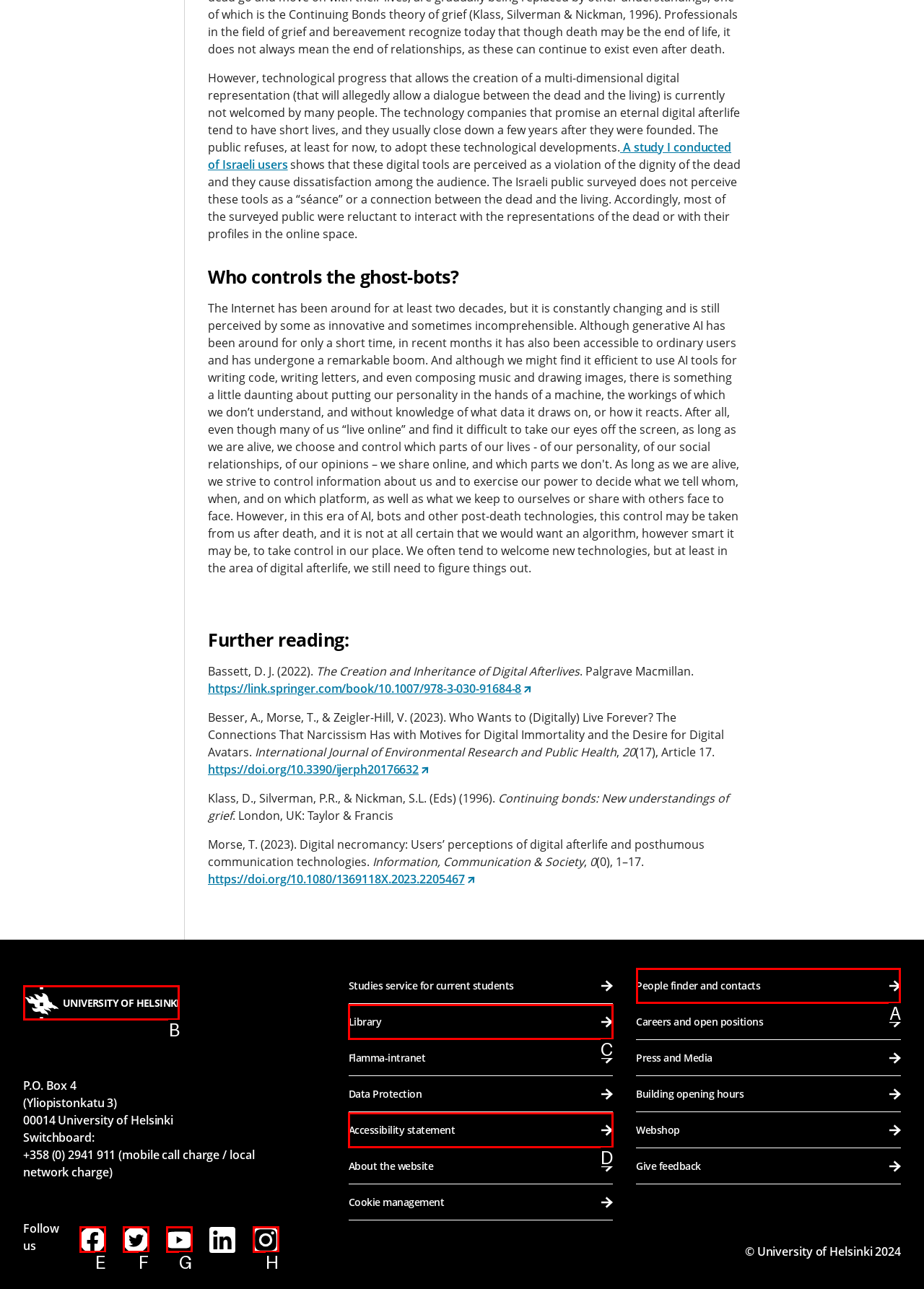Assess the description: Accessibility statement and select the option that matches. Provide the letter of the chosen option directly from the given choices.

D